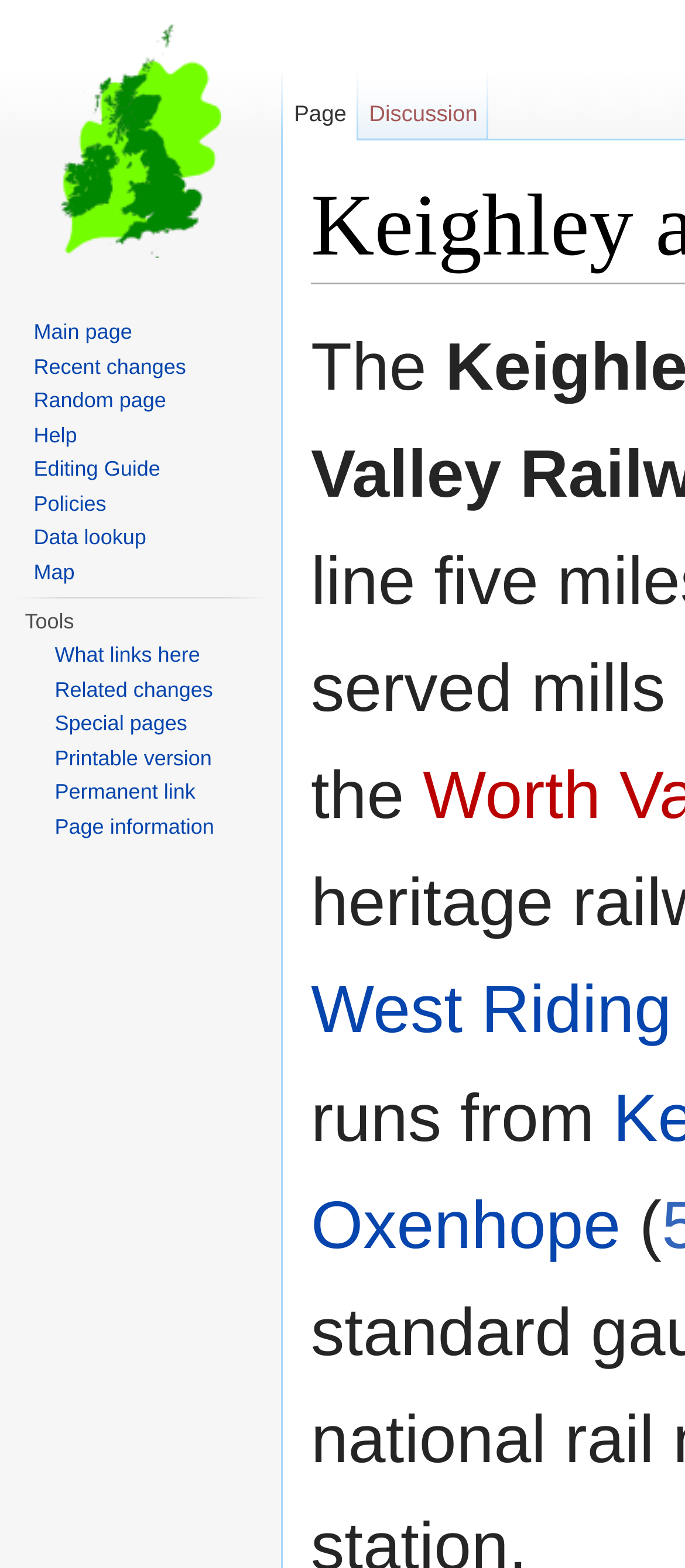How many links are there in the 'Tools' section?
Please provide a single word or phrase based on the screenshot.

7